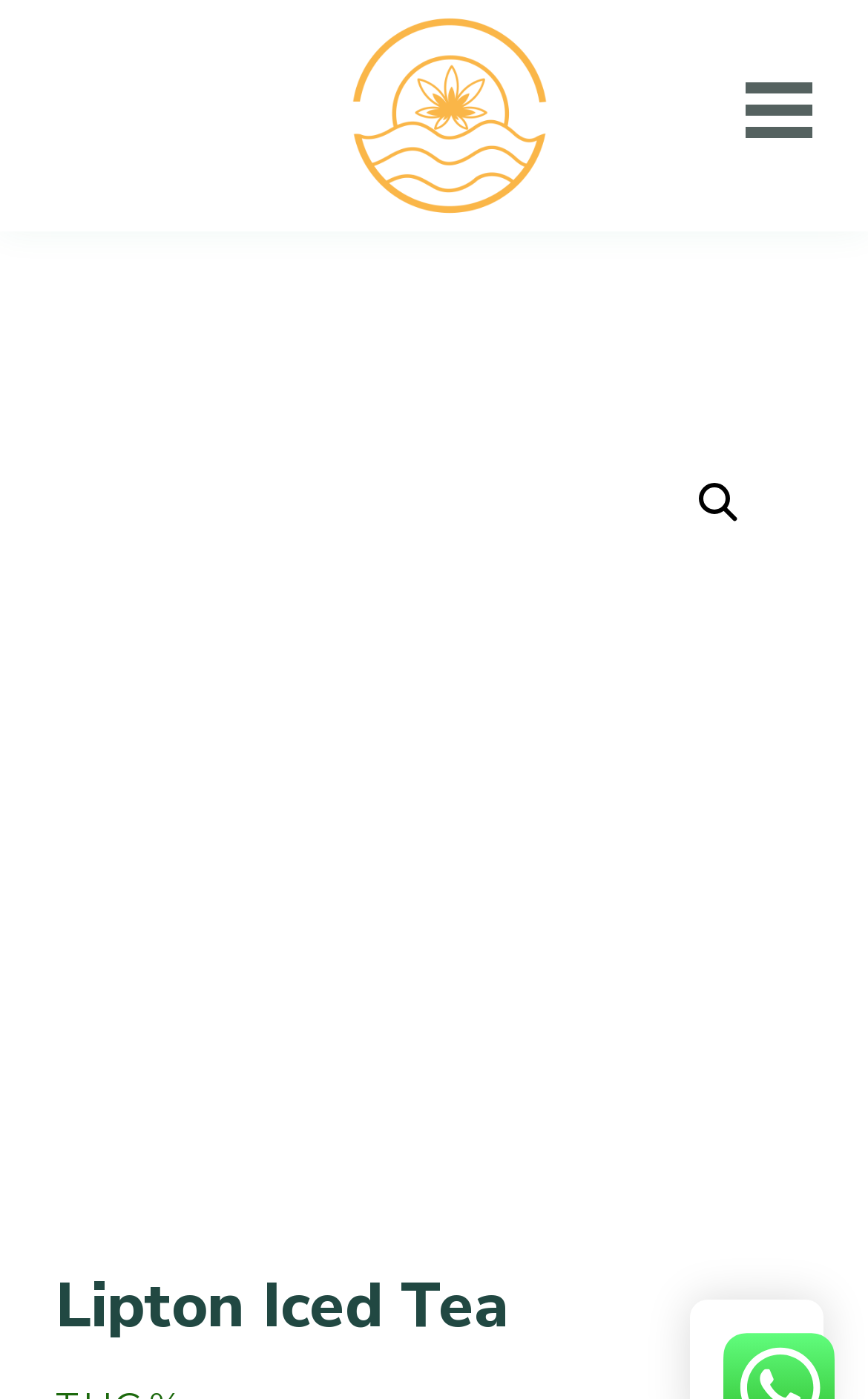Based on the element description alt="University of Cambridge crest", identify the bounding box of the UI element in the given webpage screenshot. The coordinates should be in the format (top-left x, top-left y, bottom-right x, bottom-right y) and must be between 0 and 1.

None